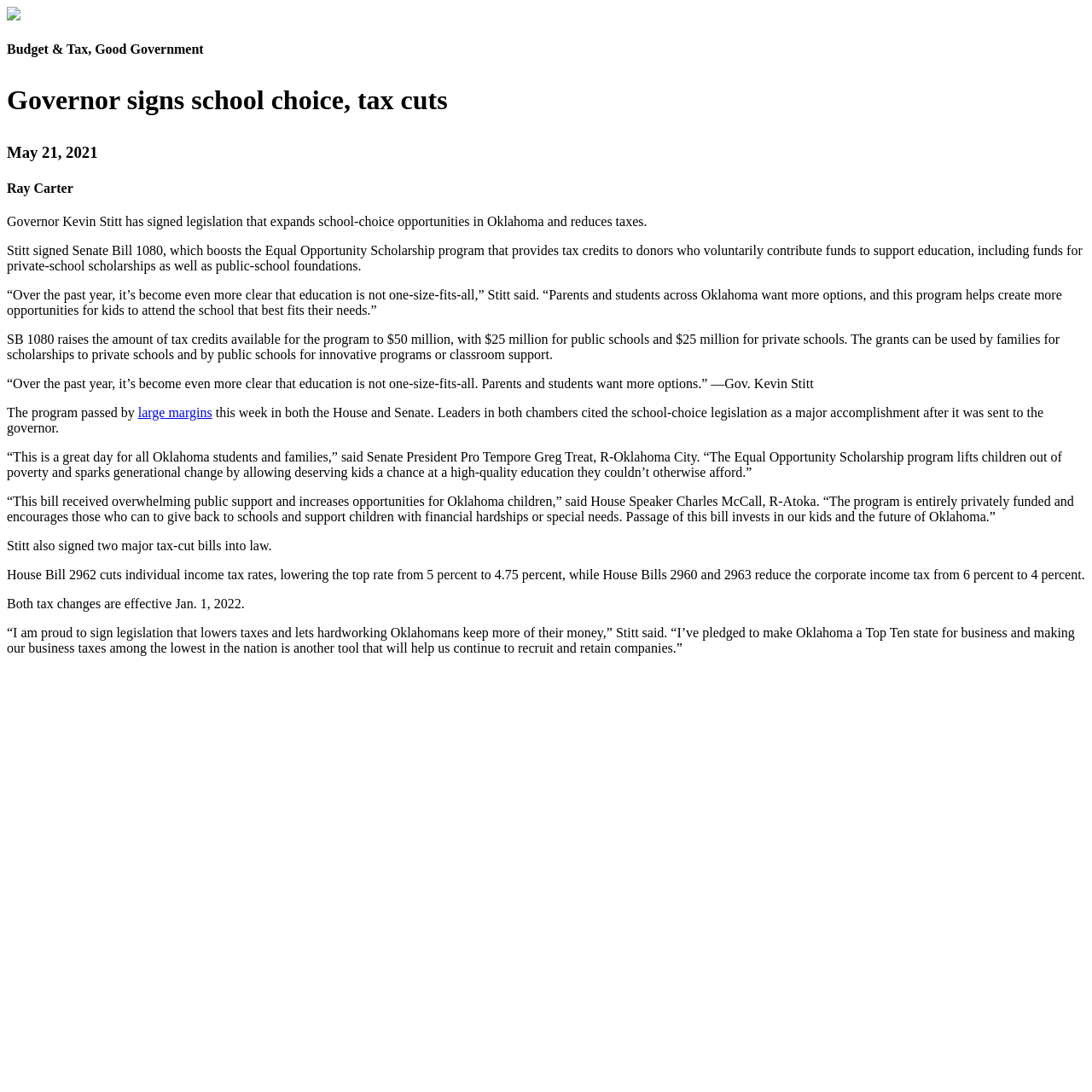Identify the main heading from the webpage and provide its text content.

Governor signs school choice, tax cuts